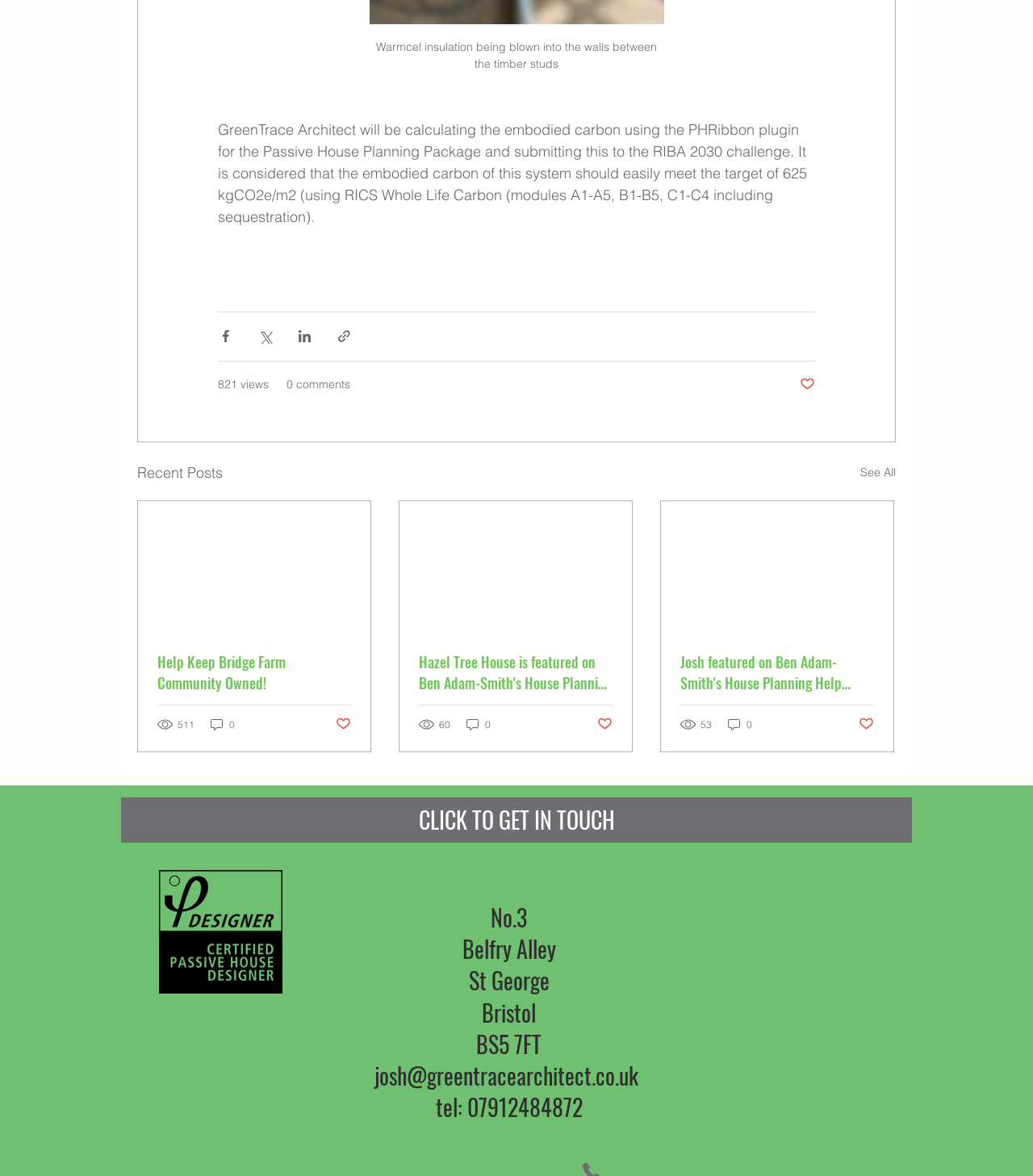Using the information in the image, give a detailed answer to the following question: What is the target of embodied carbon?

I found this answer in the static text element that describes the RIBA 2030 challenge, which mentions that the embodied carbon of the system should easily meet the target of 625 kgCO2e/m2.